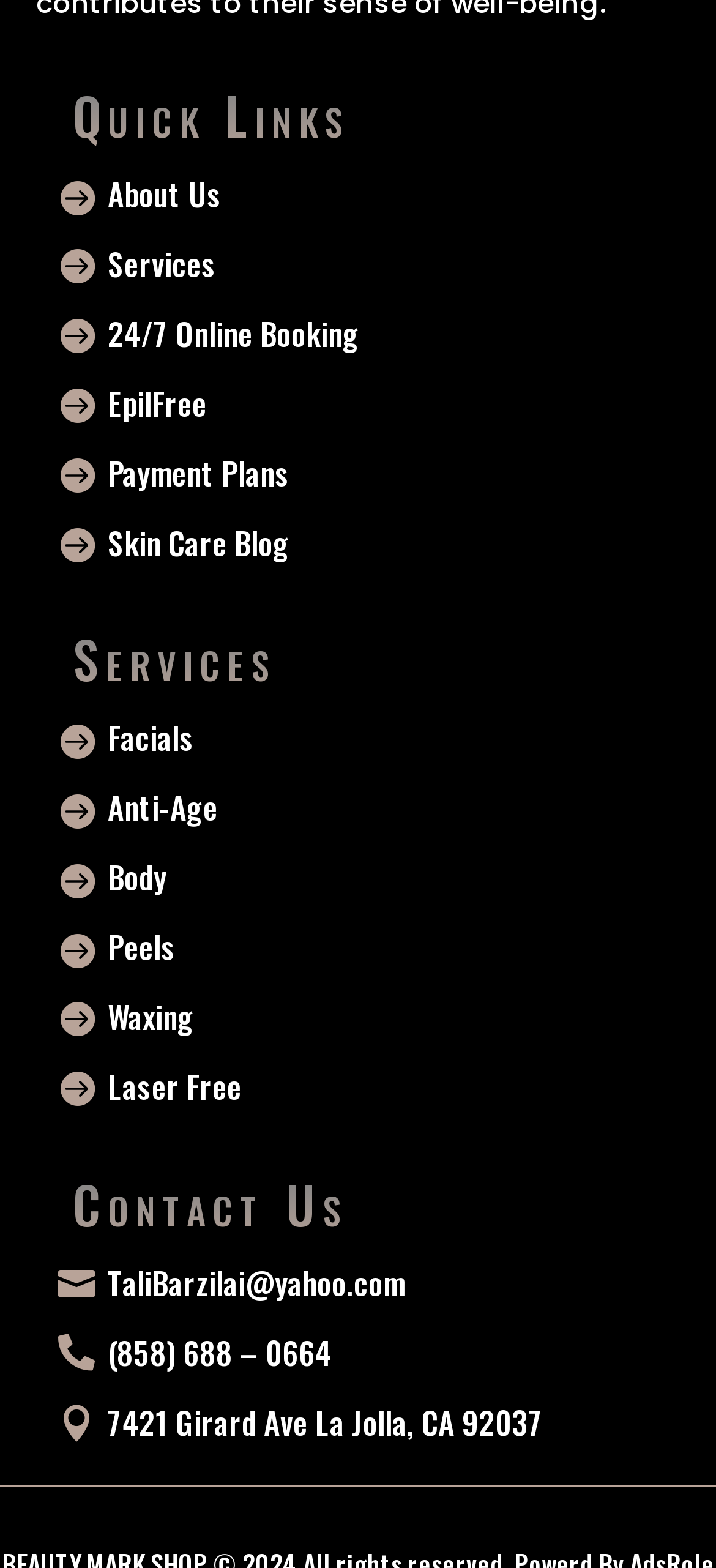Identify the bounding box coordinates of the section that should be clicked to achieve the task described: "Call (858) 688 – 0664".

[0.076, 0.846, 0.463, 0.88]